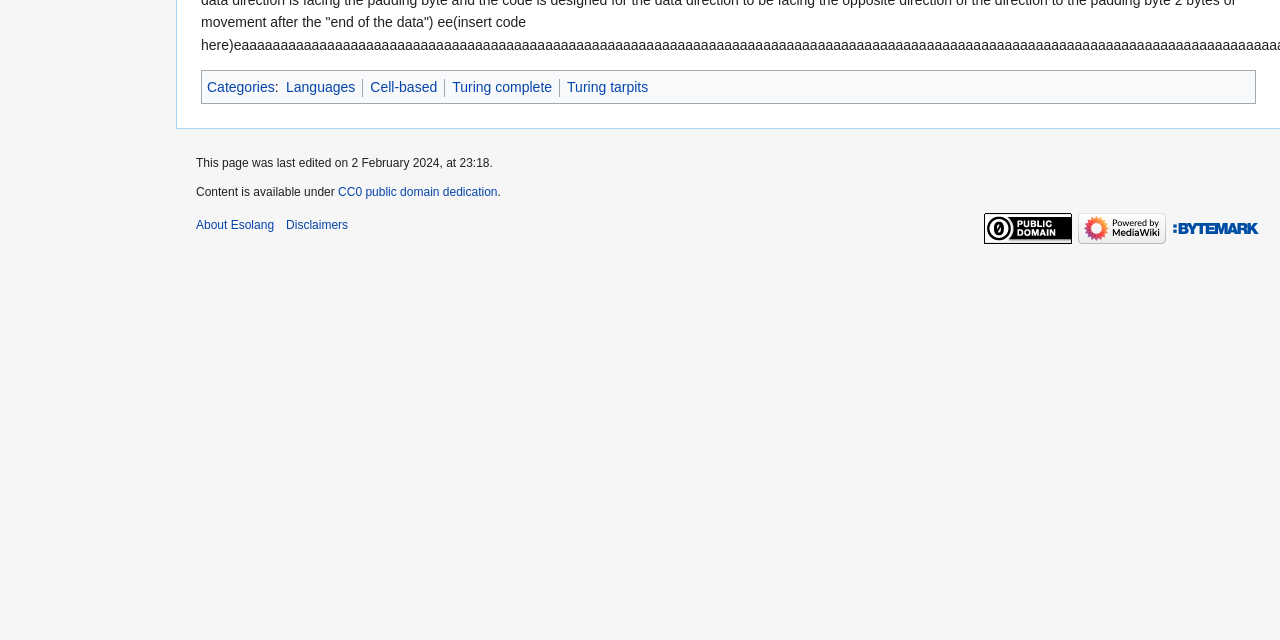Predict the bounding box for the UI component with the following description: "alt="Hosting donated by Bytemark"".

[0.916, 0.345, 0.984, 0.367]